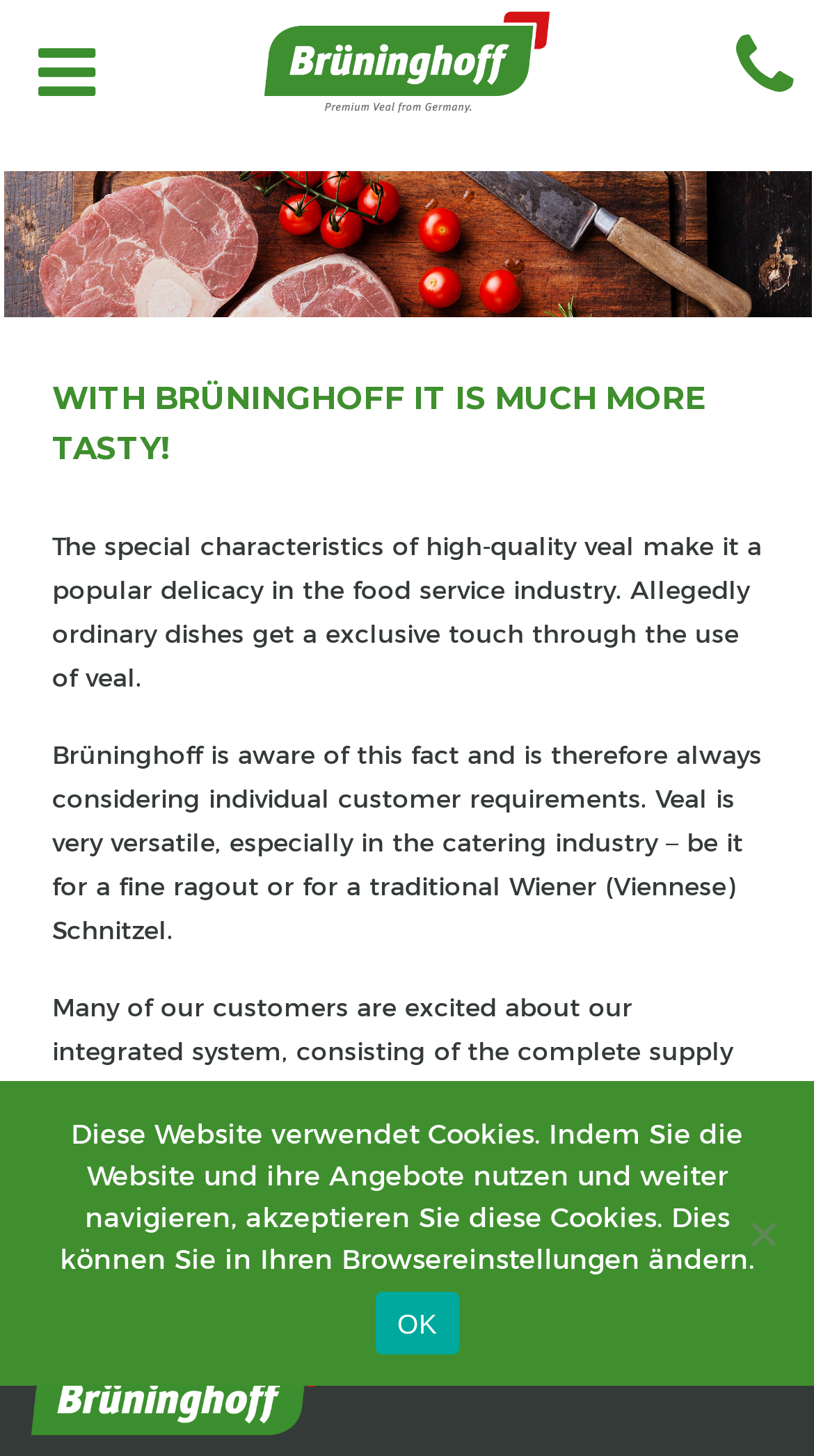What is the main topic of the article?
Examine the webpage screenshot and provide an in-depth answer to the question.

The main topic of the article can be inferred from the text content, which mentions 'high-quality veal', 'veal is very versatile', and 'integrated system, consisting of the complete supply chain from the rearing to the processing' of veal.